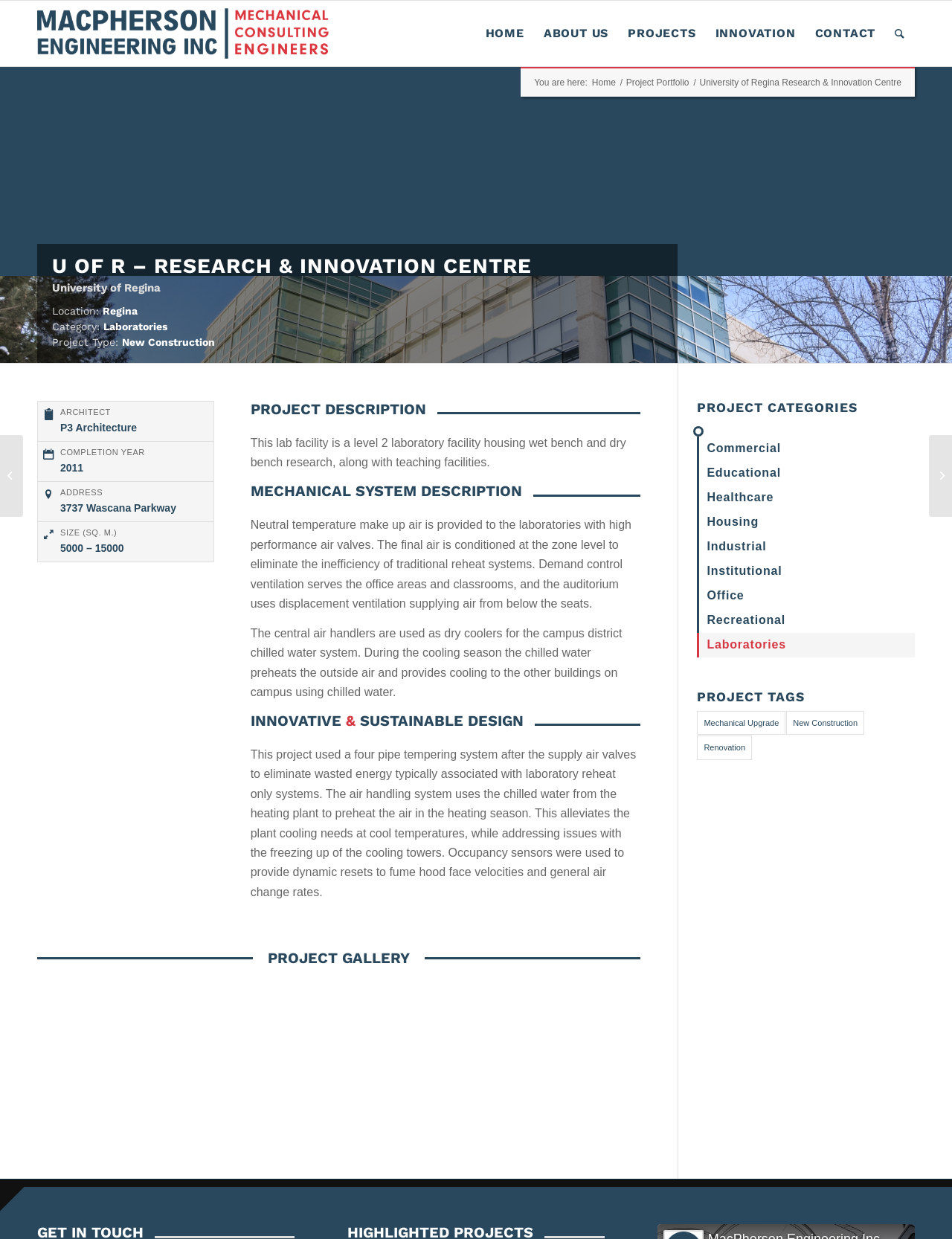Please reply to the following question with a single word or a short phrase:
What is the type of project?

New Construction